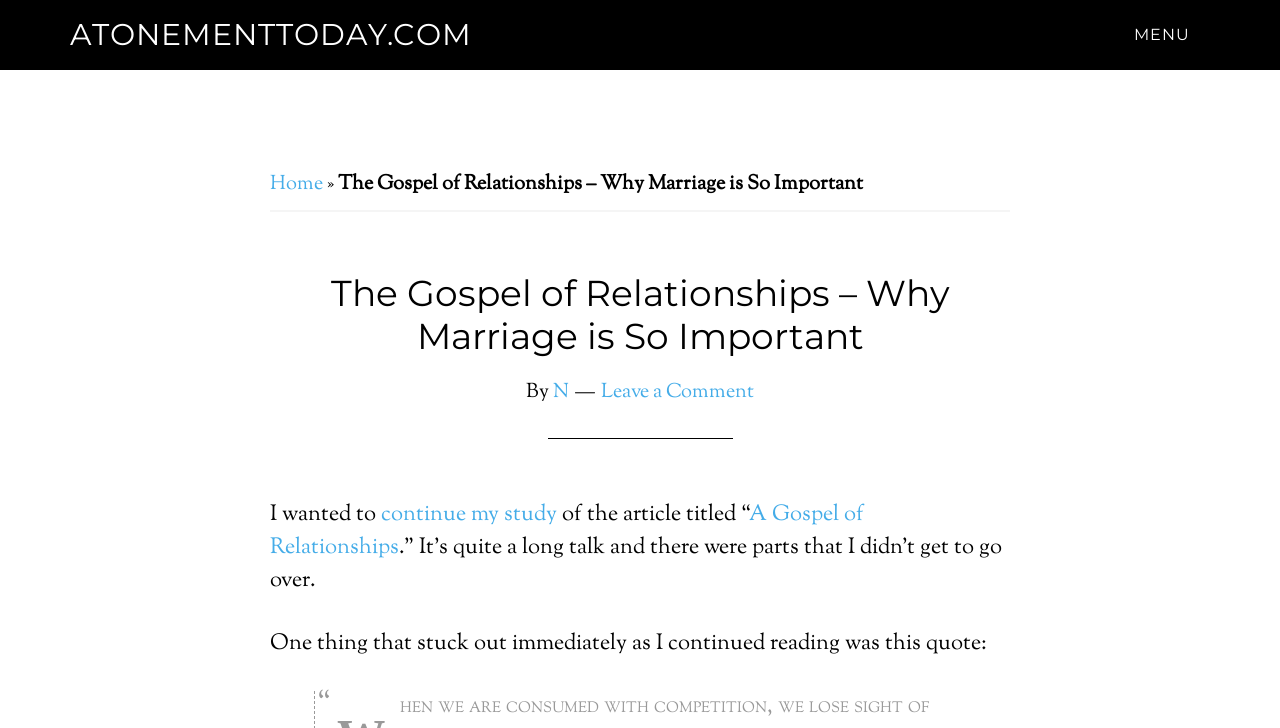Identify the bounding box coordinates for the UI element described as: "Home".

[0.211, 0.234, 0.252, 0.273]